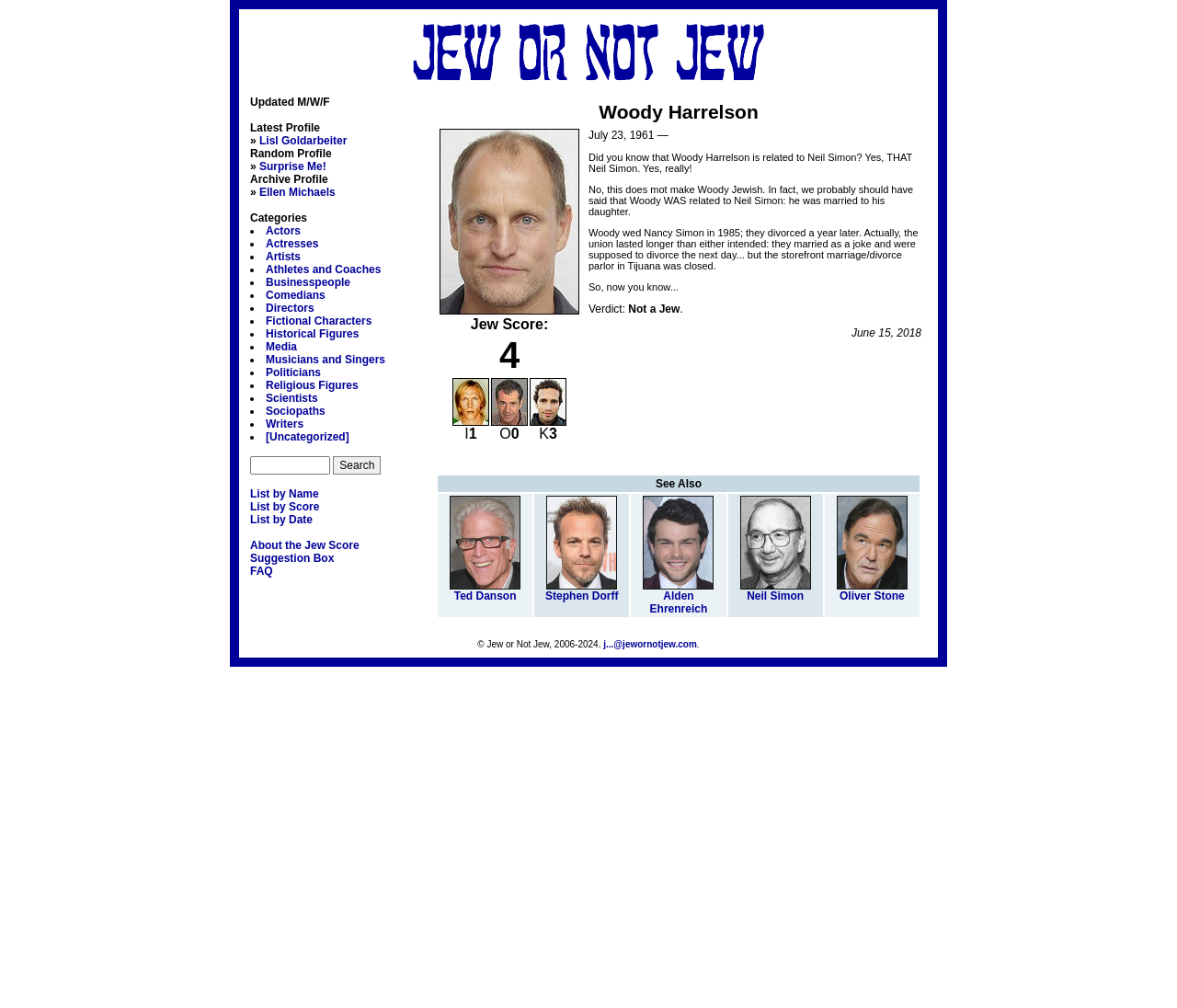Please answer the following question using a single word or phrase: 
What is the date of birth of Woody Harrelson?

July 23, 1961